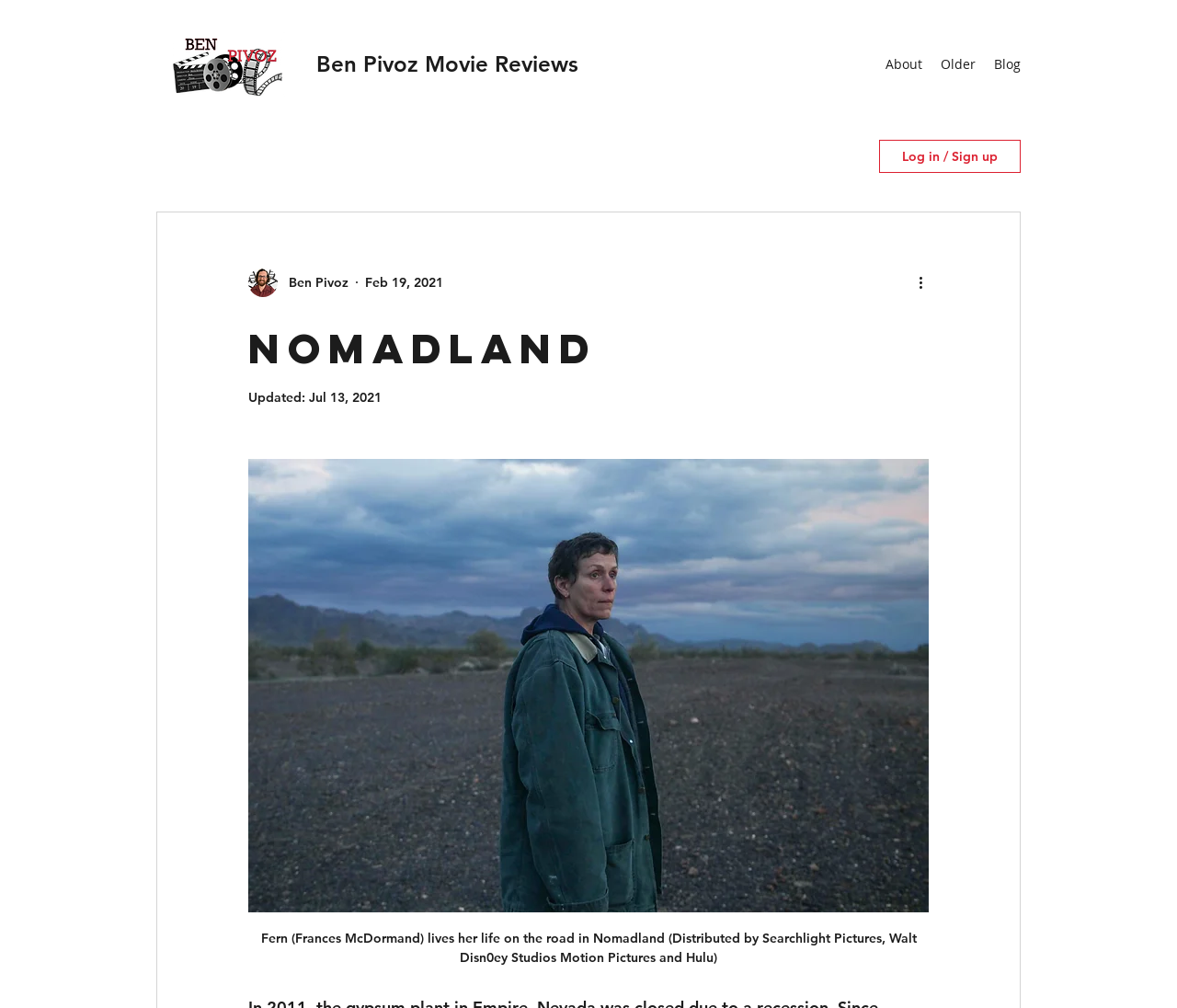What is the date of the review?
Give a single word or phrase answer based on the content of the image.

Feb 19, 2021